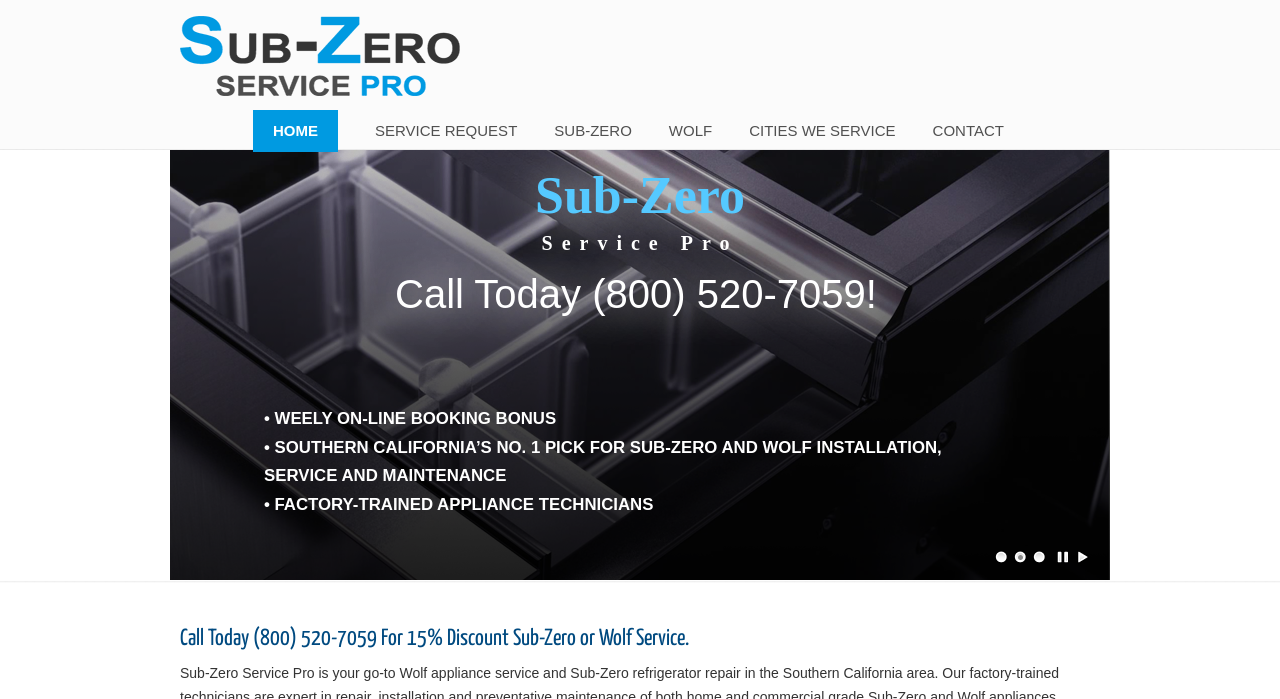What type of technicians are used for Sub-Zero and Wolf installation, service, and maintenance?
Based on the screenshot, answer the question with a single word or phrase.

Factory-trained appliance technicians